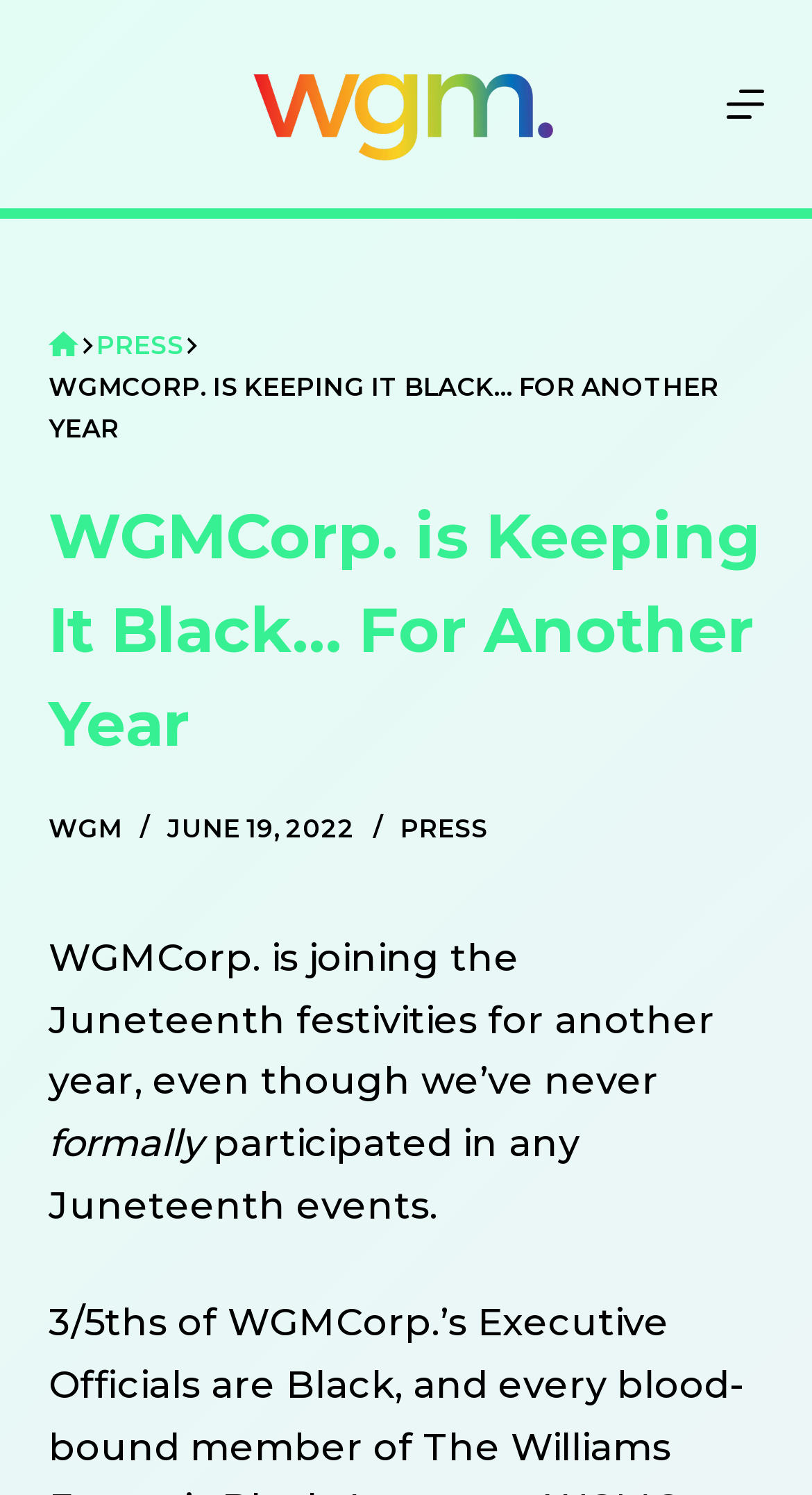Answer with a single word or phrase: 
What is the date mentioned in the article?

JUNE 19, 2022